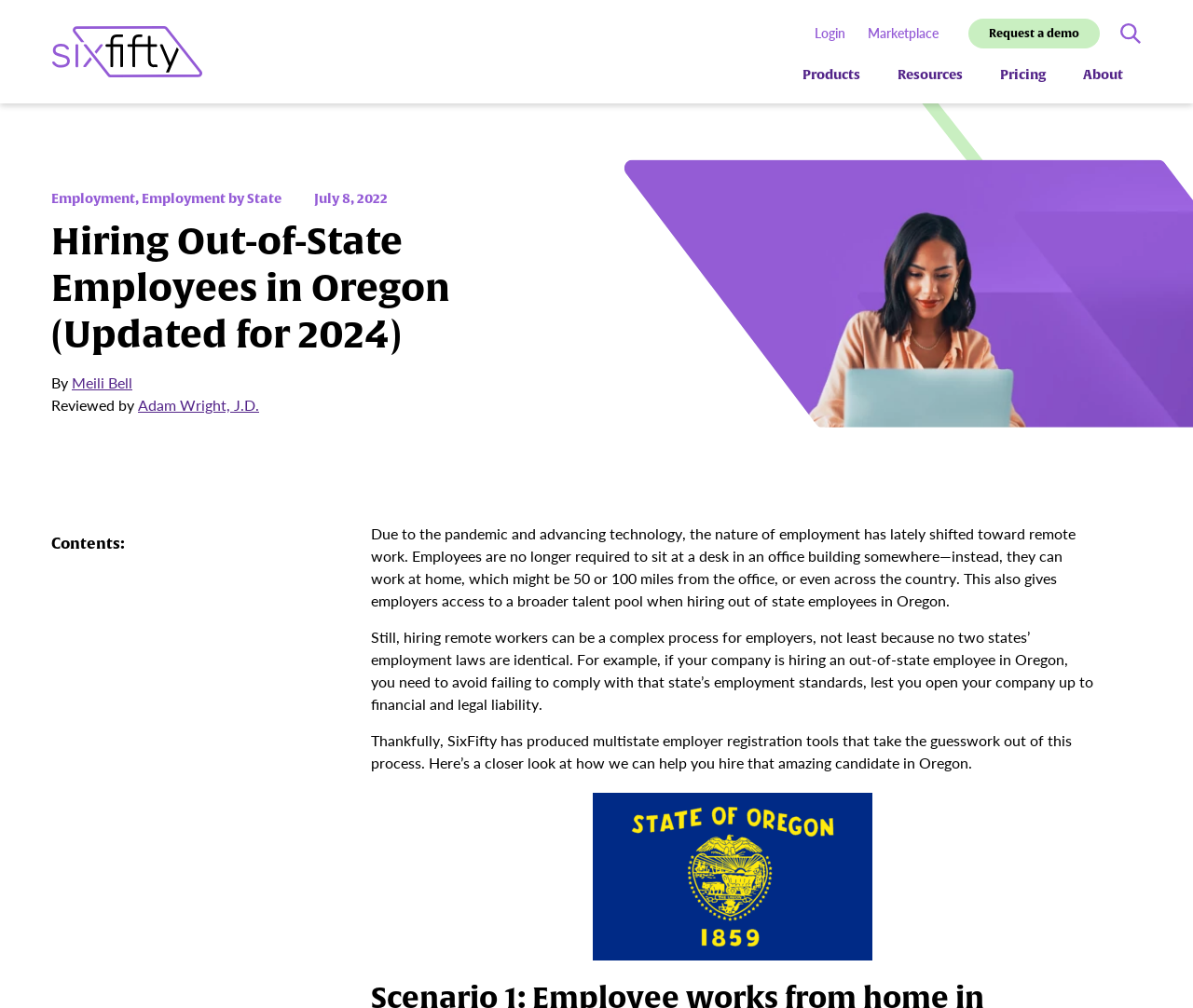What is the topic of the webpage?
Answer the question with a single word or phrase, referring to the image.

Hiring out-of-state employees in Oregon